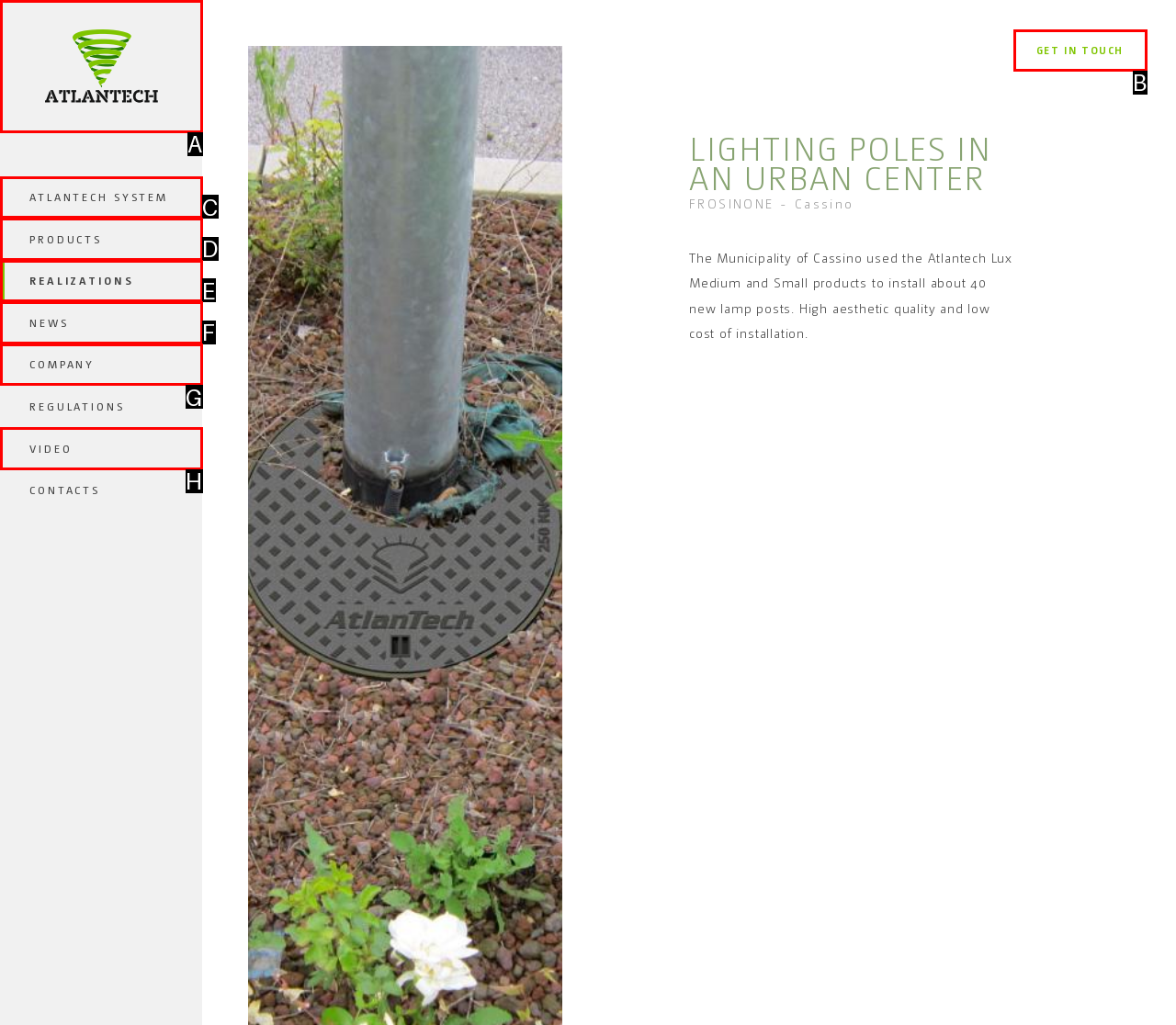Point out the specific HTML element to click to complete this task: get in touch Reply with the letter of the chosen option.

B